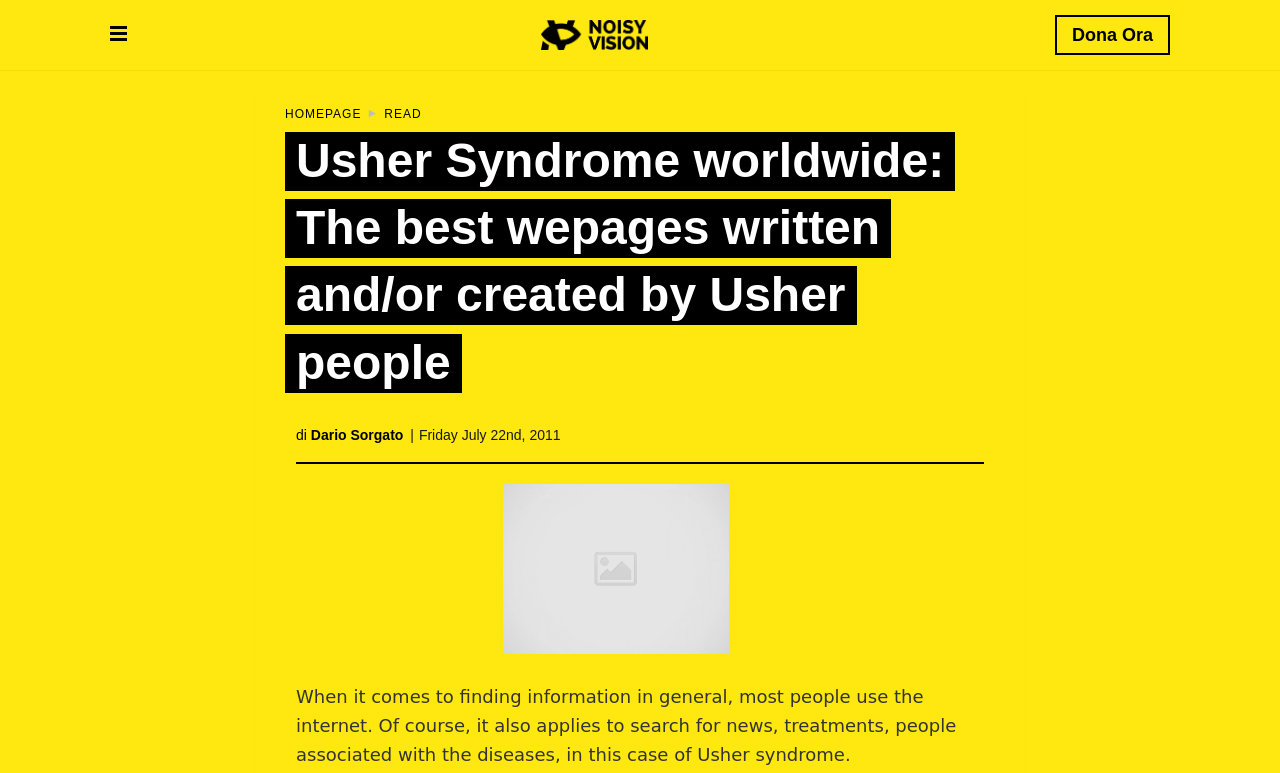Please provide a brief answer to the question using only one word or phrase: 
What is the purpose of the internet according to the webpage?

finding information